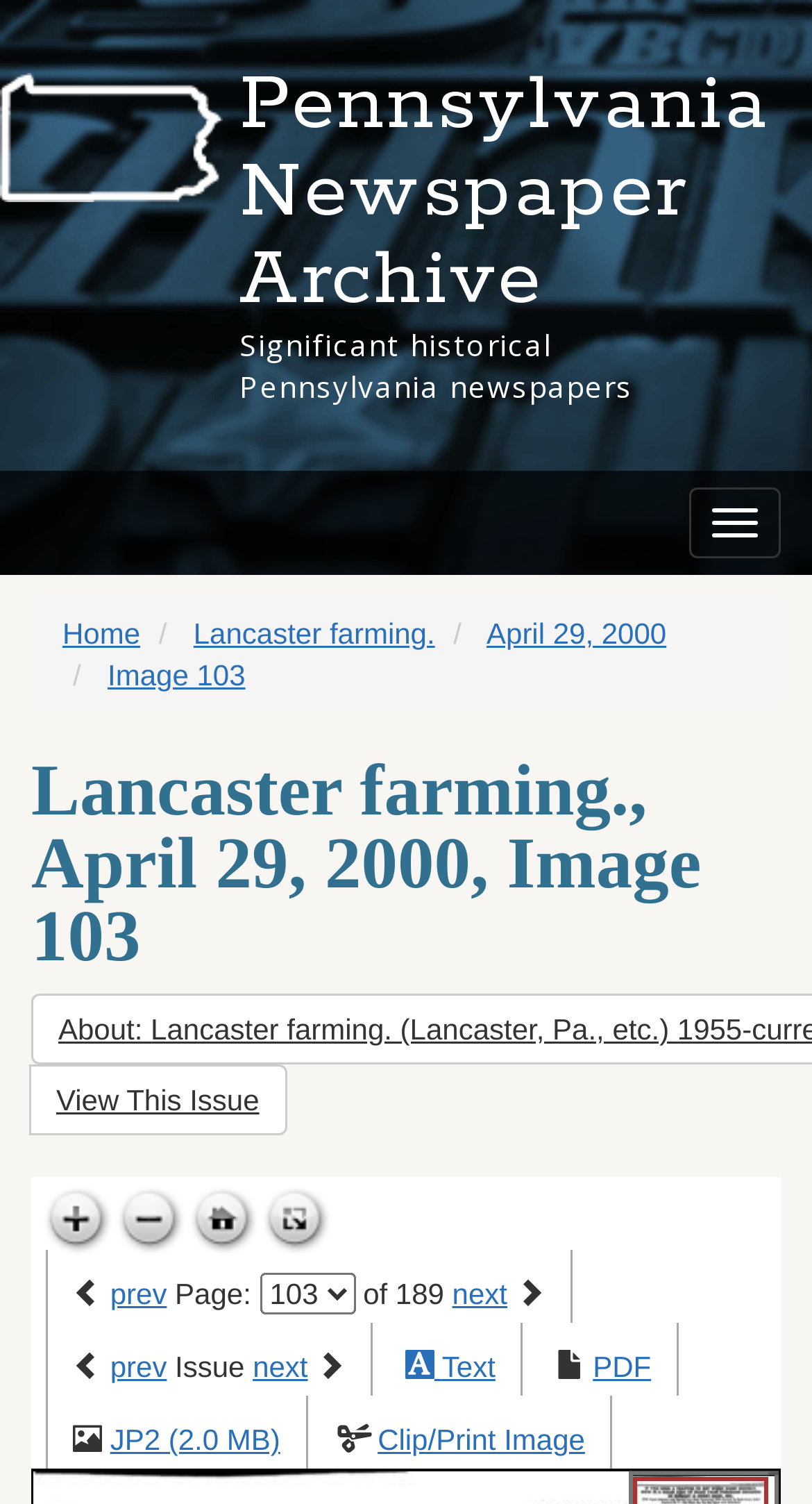Based on the provided description, "Recent Articles", find the bounding box of the corresponding UI element in the screenshot.

None